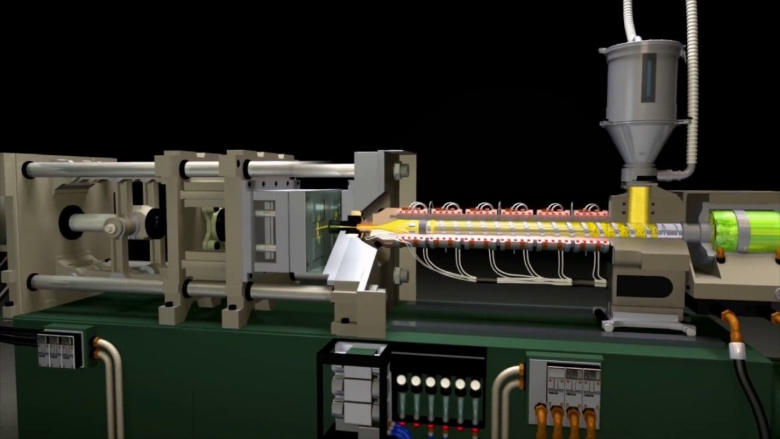Convey all the details present in the image.

This image depicts a detailed view of an injection molding machine, a crucial piece of equipment in the manufacturing process used to create plastic parts. The machine’s intricate design showcases a barrel, a hopper for material input, and a mold chamber where molten plastic is injected into a pre-formed mold. The components illustrate the machine's functionality, highlighting elements such as the injection nozzle and the complex arrangement of hydraulic or pneumatic lines that facilitate operation. This visual aids in understanding the anatomy of injection molding, emphasizing how various parts work together to efficiently produce intricate components for various applications, from consumer products to specialized industrial parts. The accompanying guide encapsulates the significance of mastering the injection molding process for effective production.